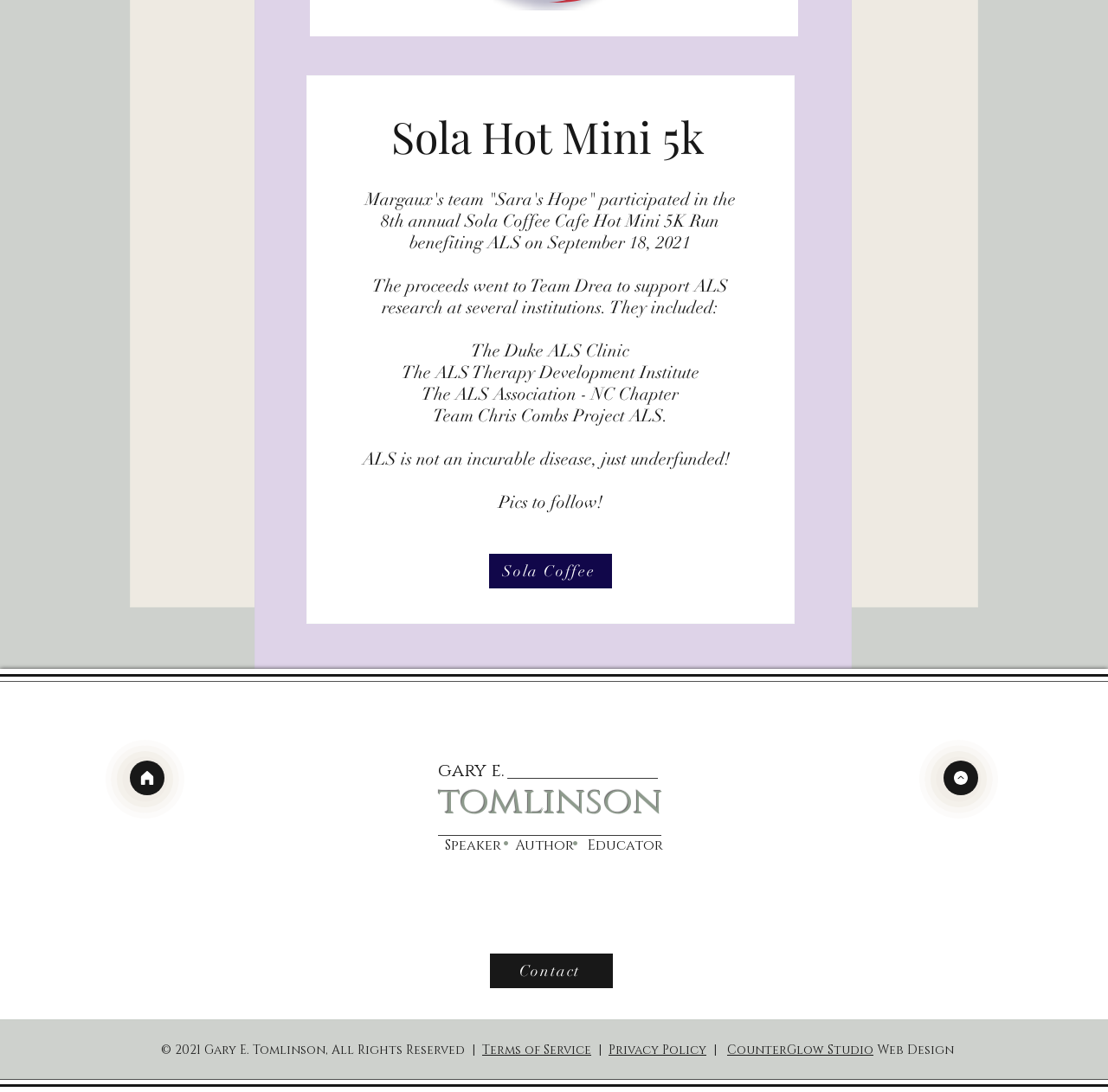How many social media links are present on the webpage?
Answer the question with detailed information derived from the image.

The webpage has a 'Social Bar' section with links to Facebook, Twitter, LinkedIn, YouTube, and Amazon, indicating that there are 5 social media links present on the webpage.